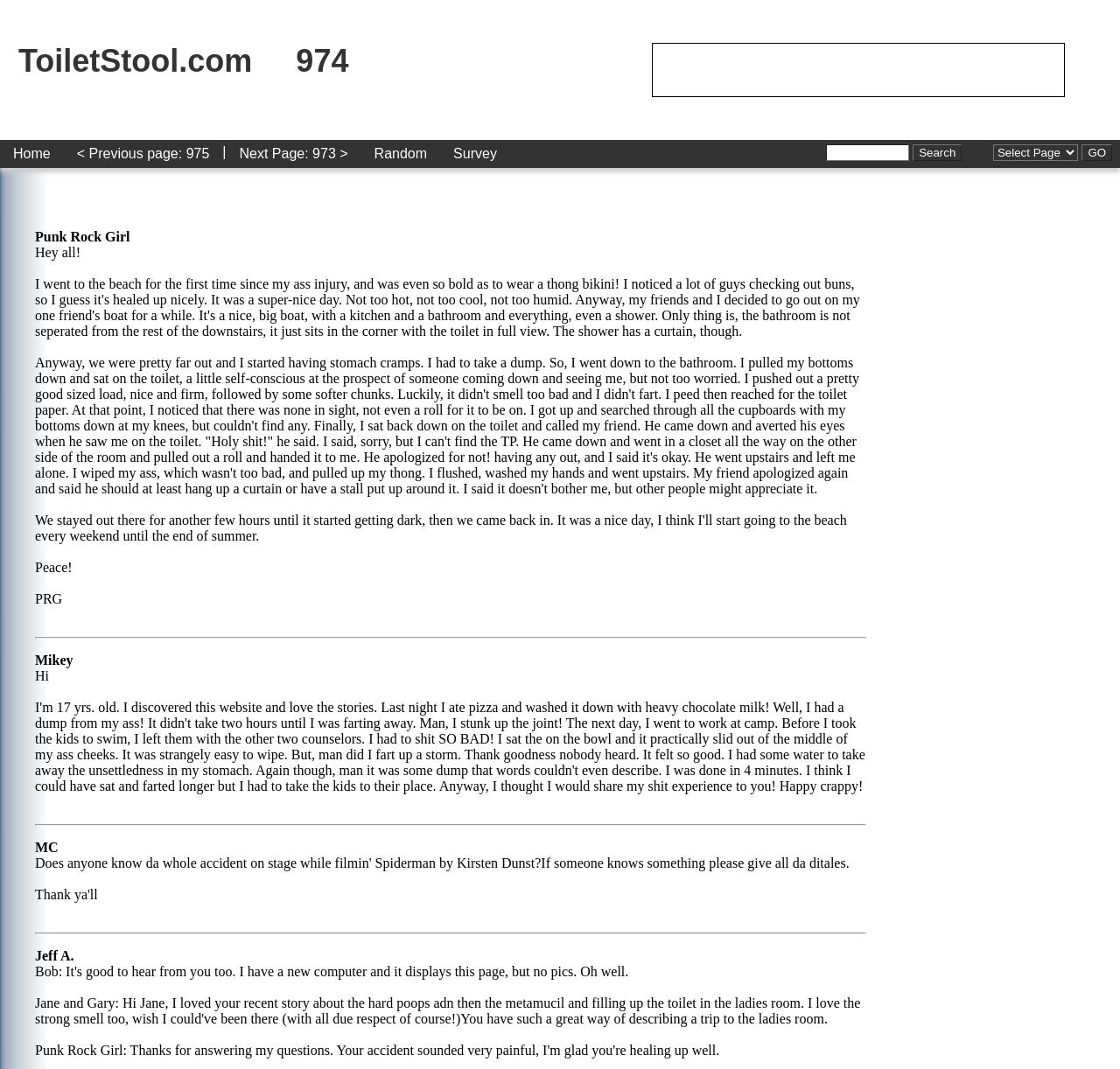Locate the bounding box coordinates of the clickable region to complete the following instruction: "Click on the 'Home' link."

[0.0, 0.131, 0.057, 0.157]